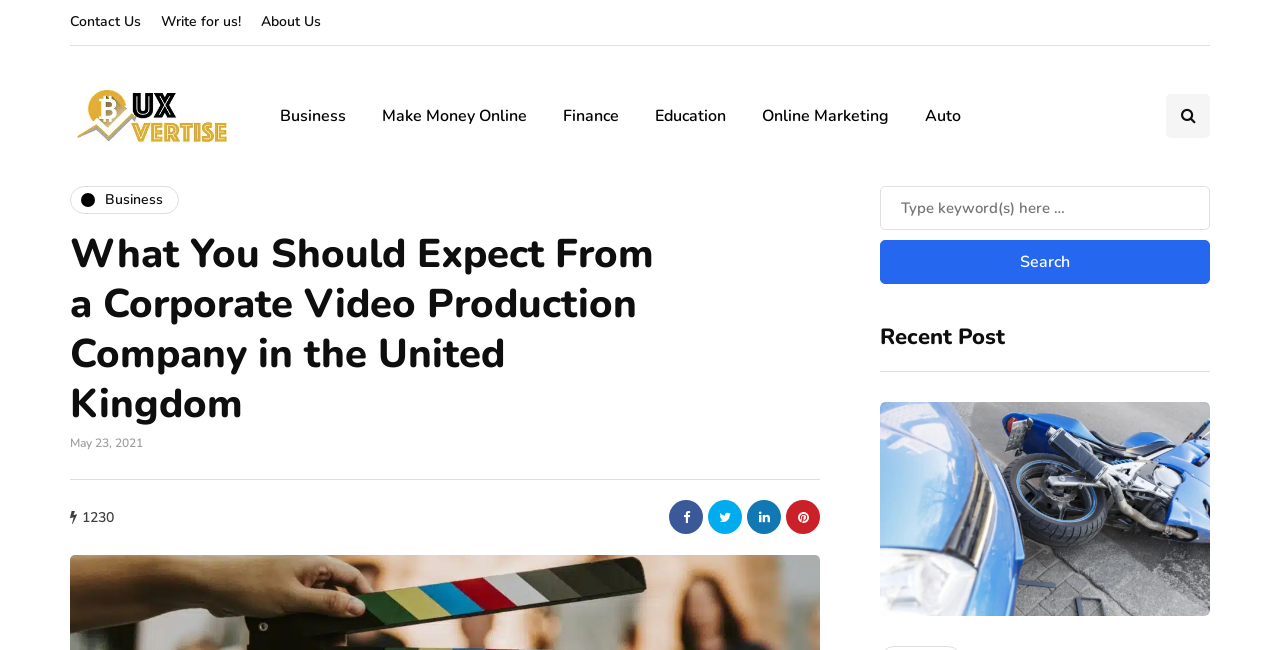What is the section title below the search box?
Please look at the screenshot and answer using one word or phrase.

Recent Post